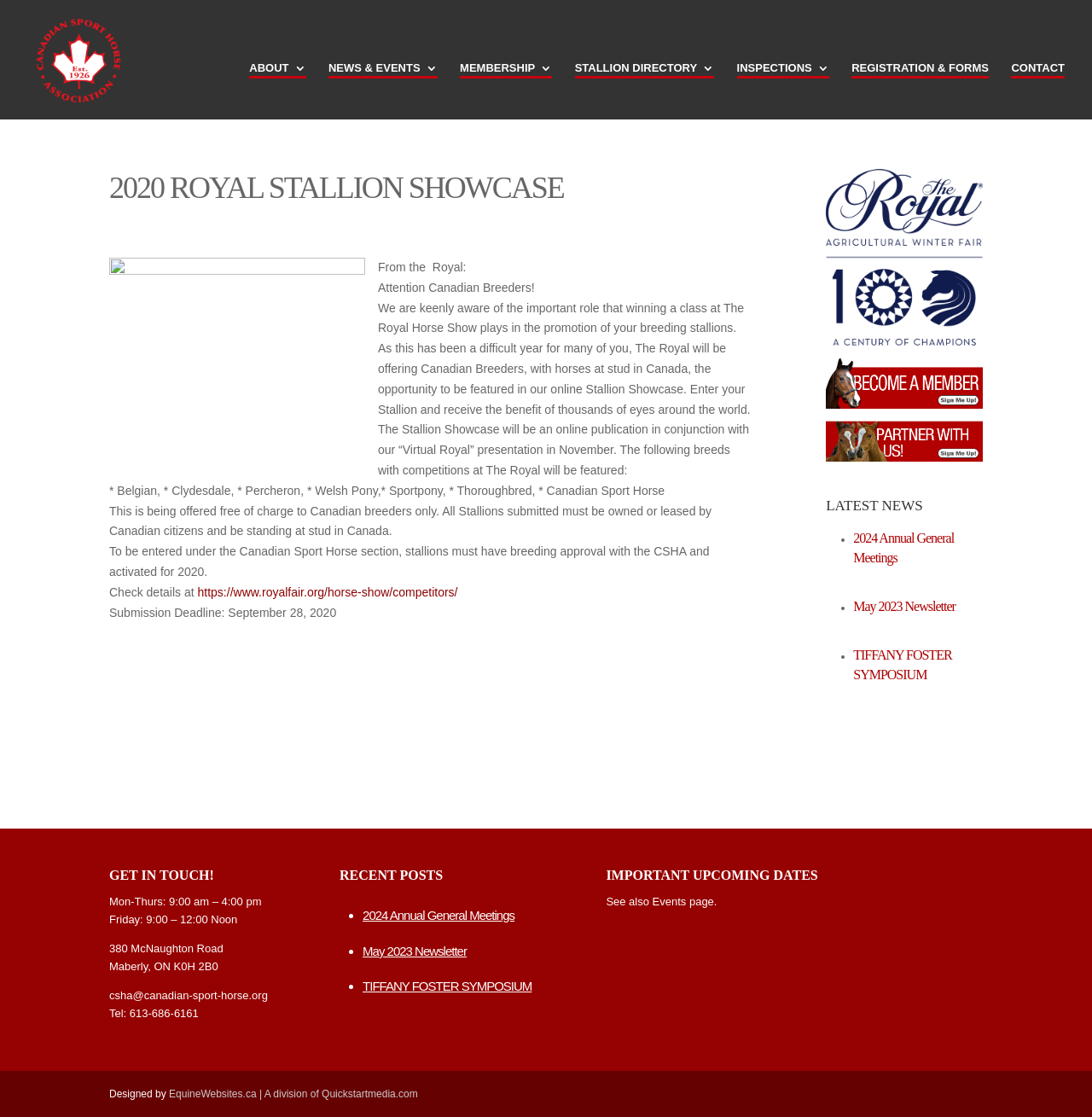Please find the bounding box coordinates of the element that needs to be clicked to perform the following instruction: "Read the latest news". The bounding box coordinates should be four float numbers between 0 and 1, represented as [left, top, right, bottom].

[0.756, 0.423, 0.9, 0.463]